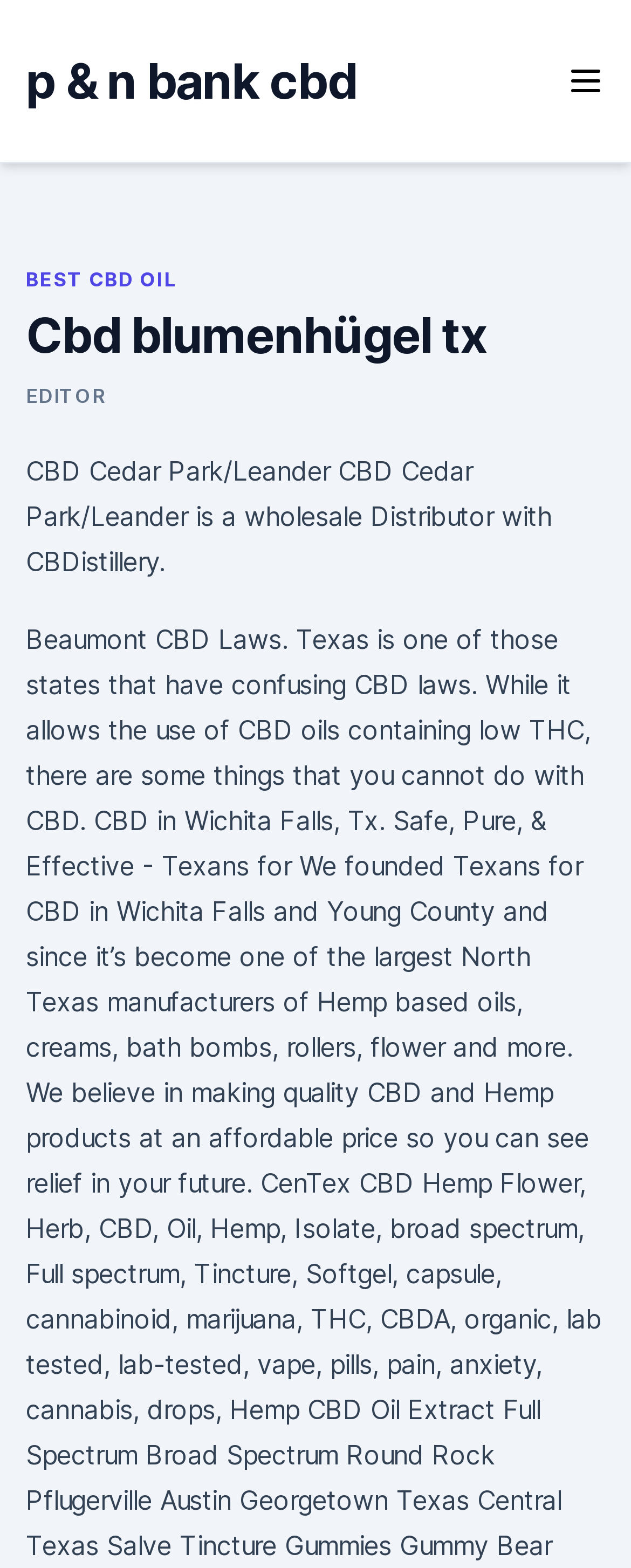Please identify and generate the text content of the webpage's main heading.

Cbd blumenhügel tx